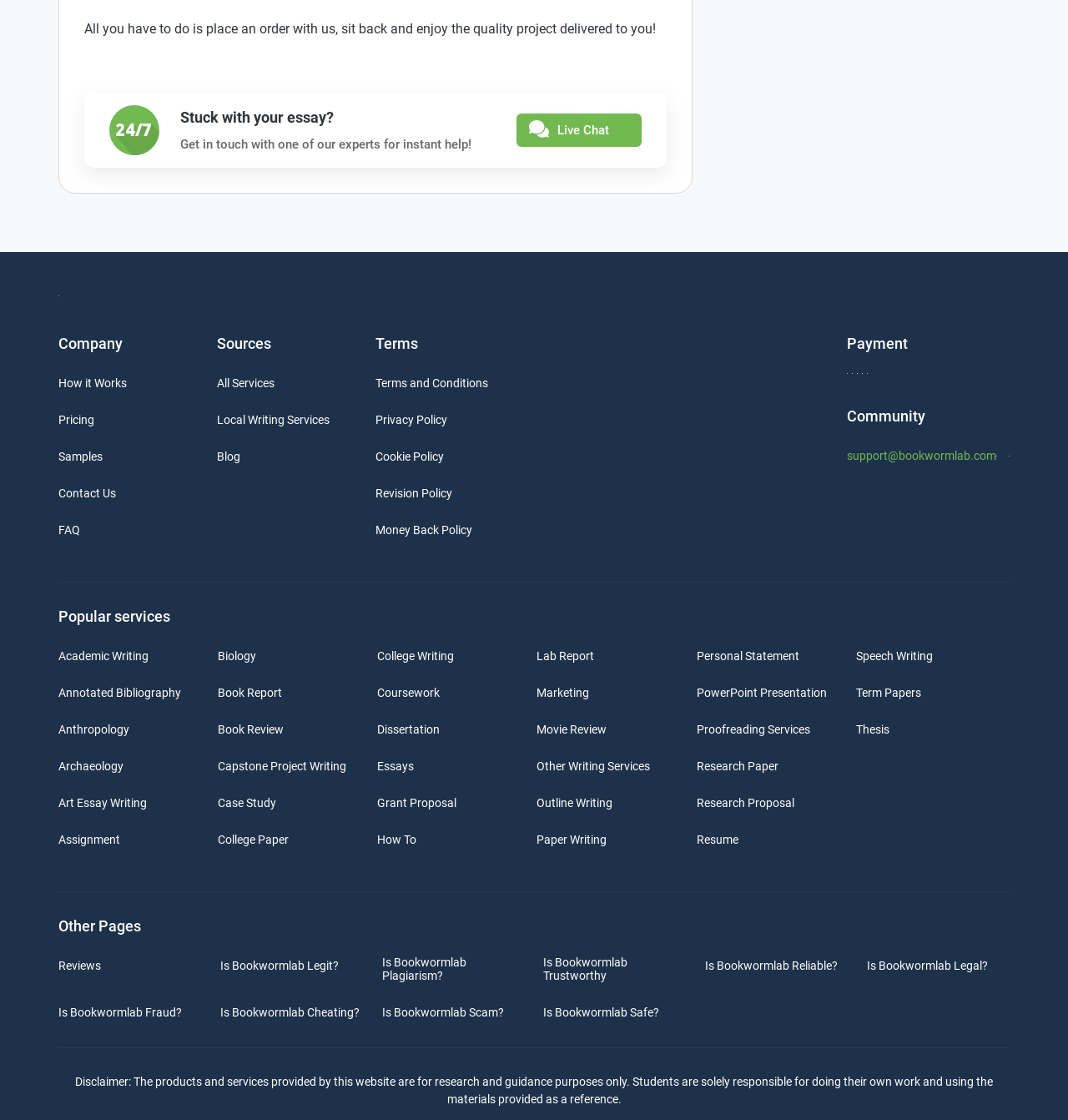Determine the coordinates of the bounding box for the clickable area needed to execute this instruction: "Visit the Sample Page".

None